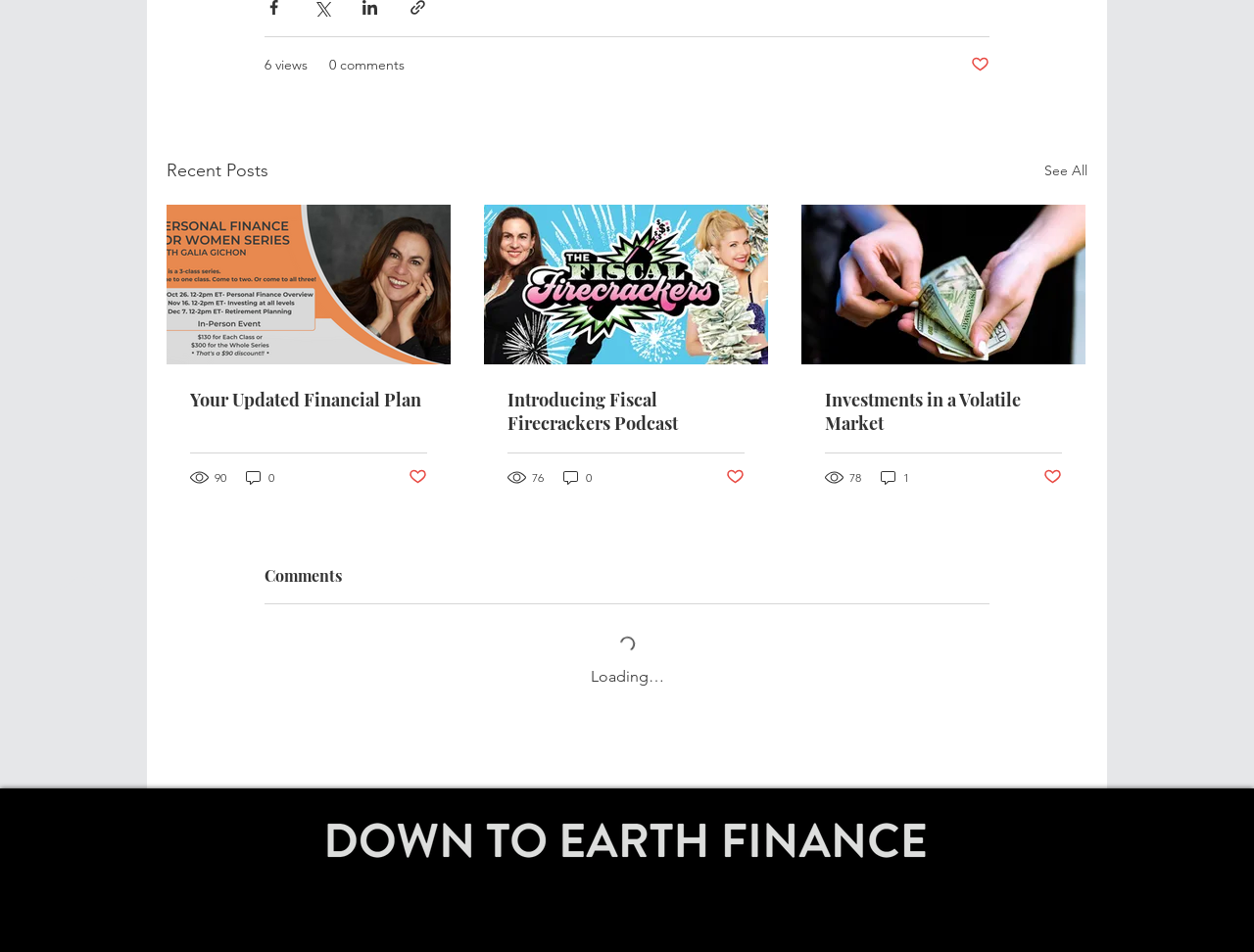Given the webpage screenshot, identify the bounding box of the UI element that matches this description: "0".

[0.195, 0.491, 0.22, 0.511]